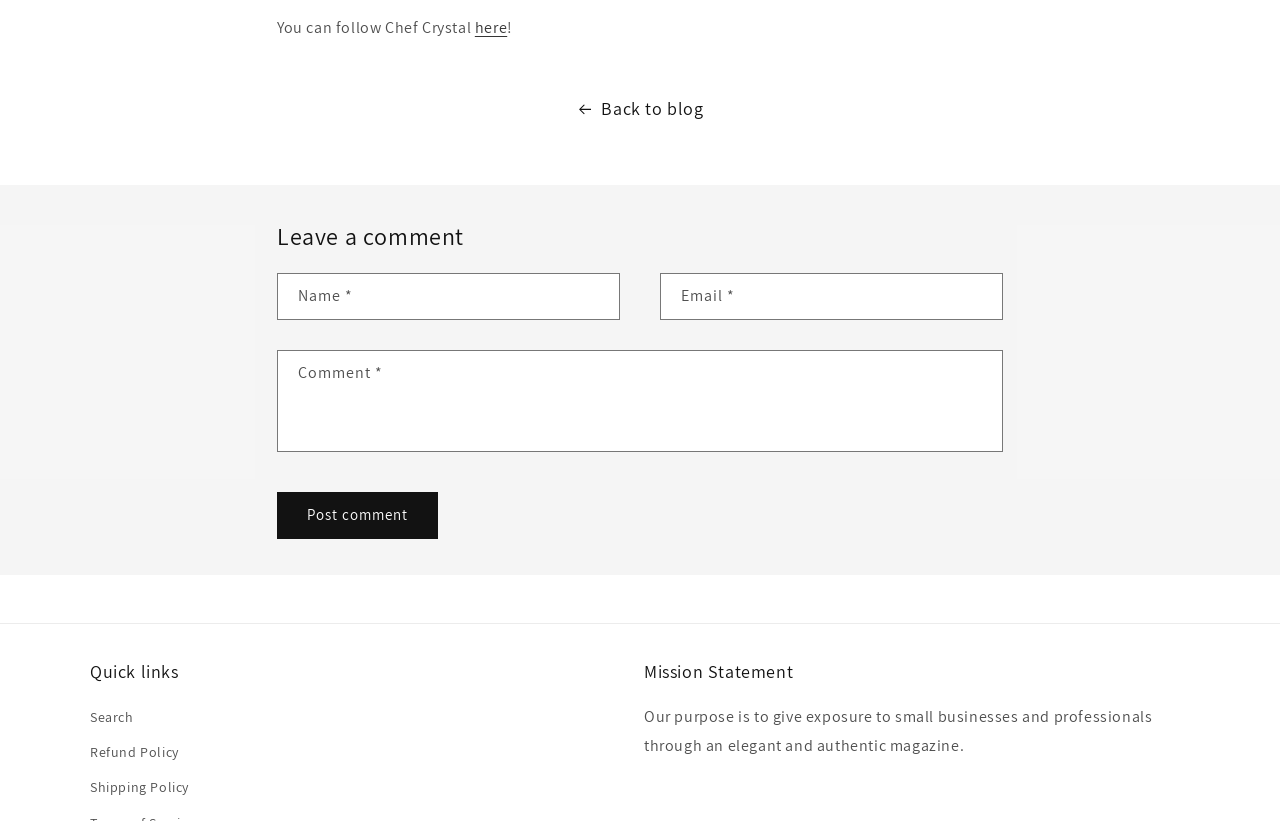What is the topic of the 'Mission Statement' section?
Utilize the information in the image to give a detailed answer to the question.

The 'Mission Statement' section is about the purpose of the webpage or organization, which is to give exposure to small businesses and professionals through an elegant and authentic magazine, as stated in the static text.